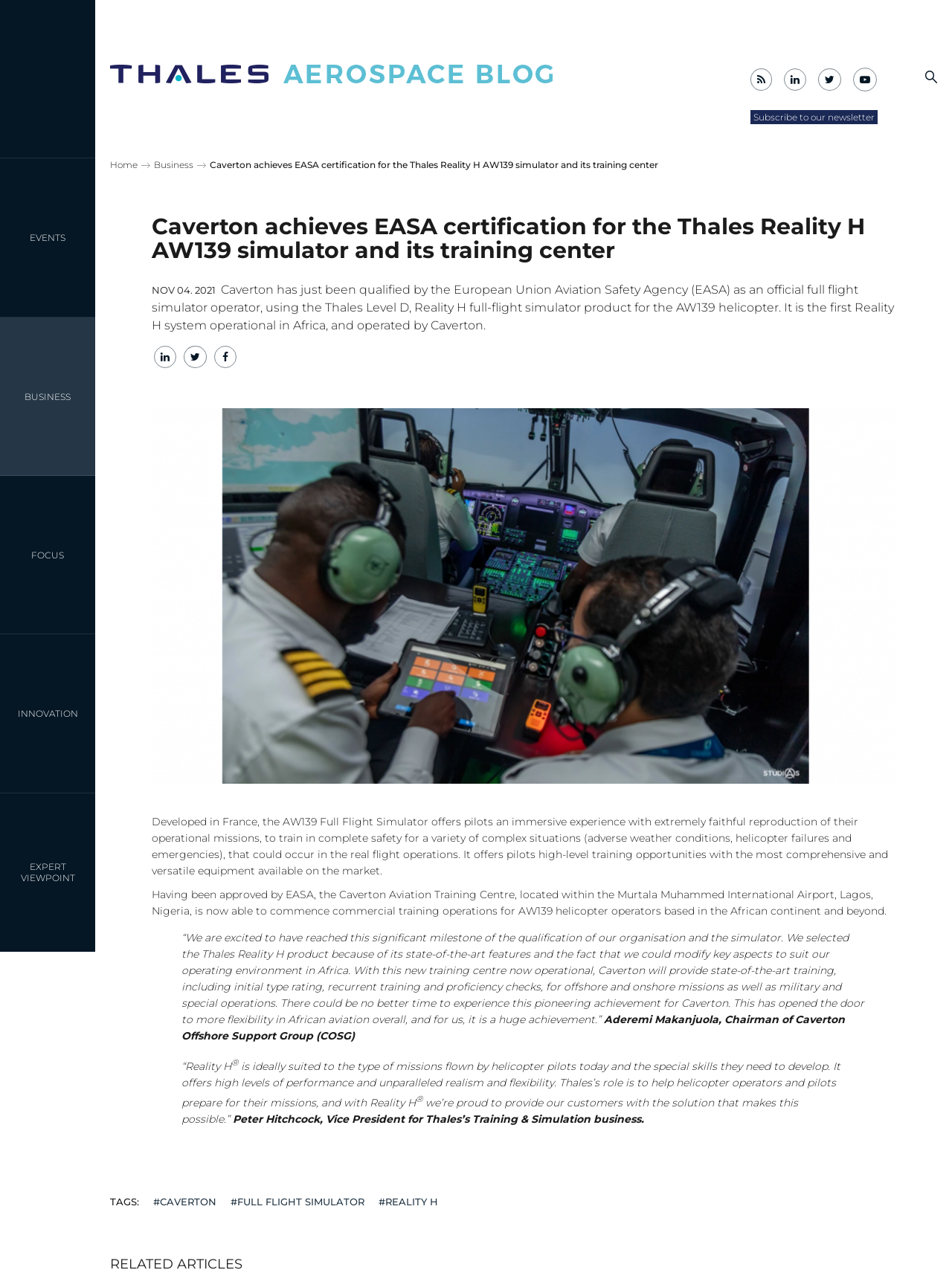Use the details in the image to answer the question thoroughly: 
What type of simulator is used by Caverton?

The answer can be found in the paragraph of text which states 'Caverton has just been qualified by the European Union Aviation Safety Agency (EASA) as an official full flight simulator operator, using the Thales Level D, Reality H full-flight simulator product for the AW139 helicopter.' This indicates that the type of simulator used by Caverton is the Reality H full-flight simulator.